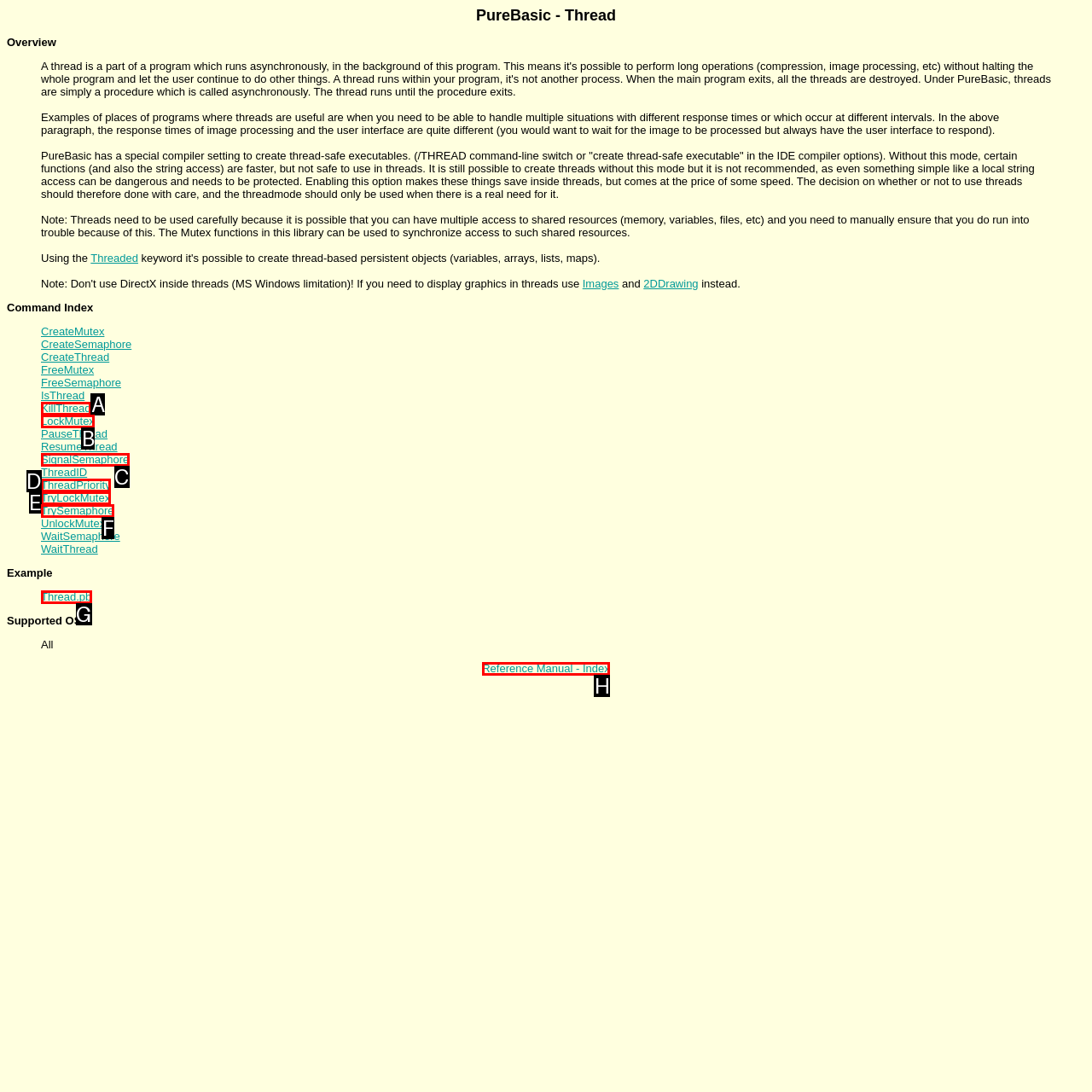Look at the description: Reference Manual - Index
Determine the letter of the matching UI element from the given choices.

H